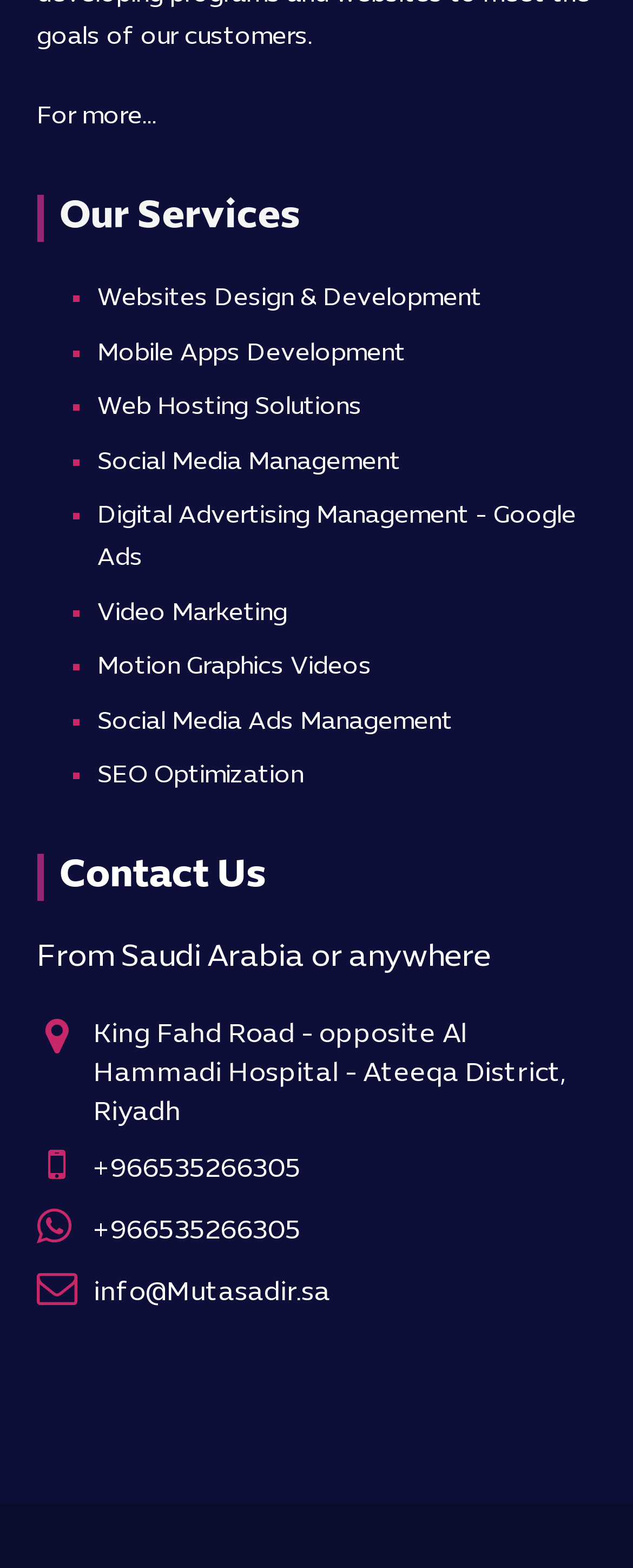How can I contact the company?
Examine the webpage screenshot and provide an in-depth answer to the question.

The company provides several contact options, including phone numbers (+966535266305), email (info@Mutasadir.sa), and social media links to Facebook, Twitter, Instagram, Snapchat, and TikTok.